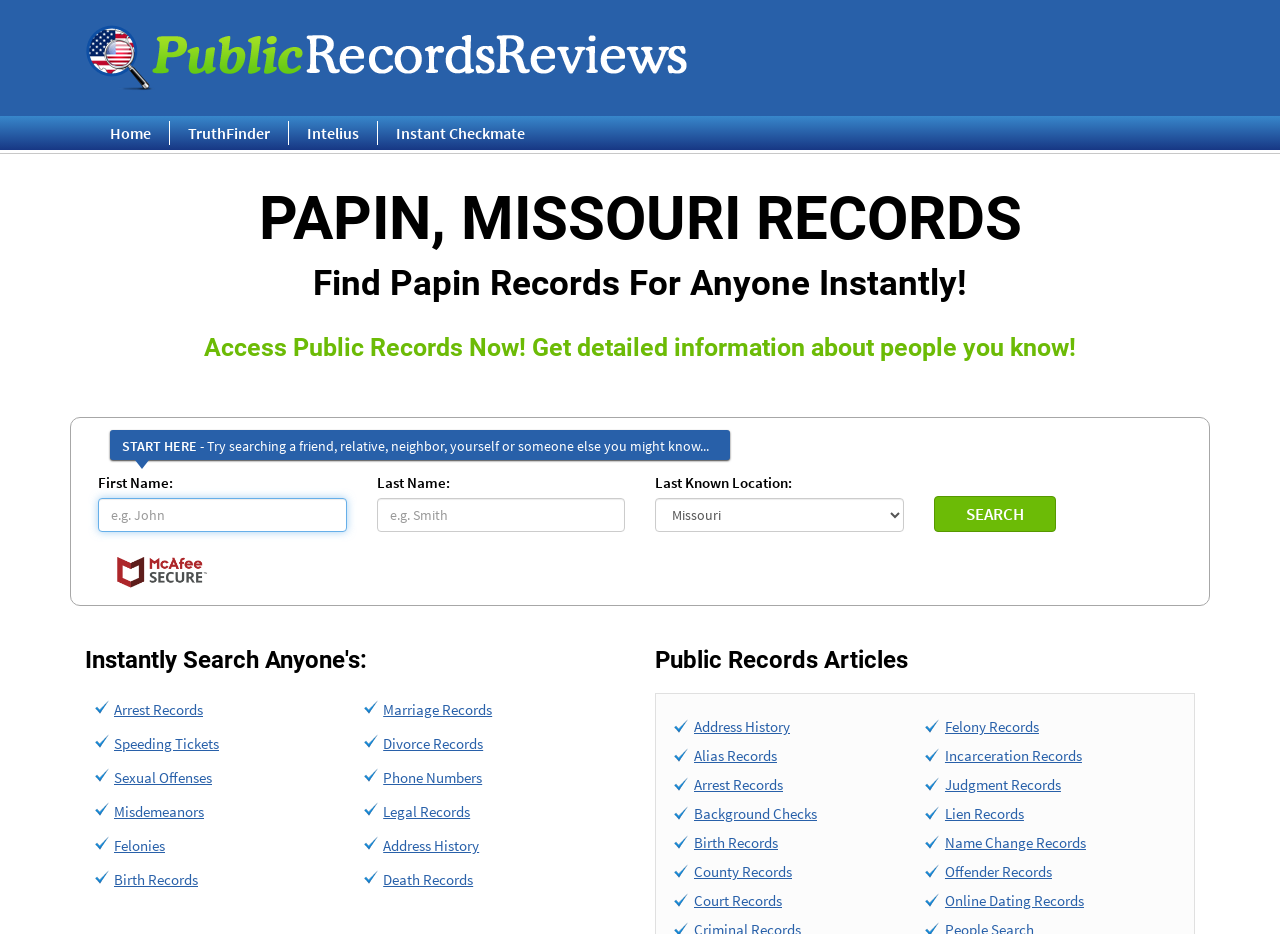What is the name of the city in the webpage's title?
Answer the question using a single word or phrase, according to the image.

Papin